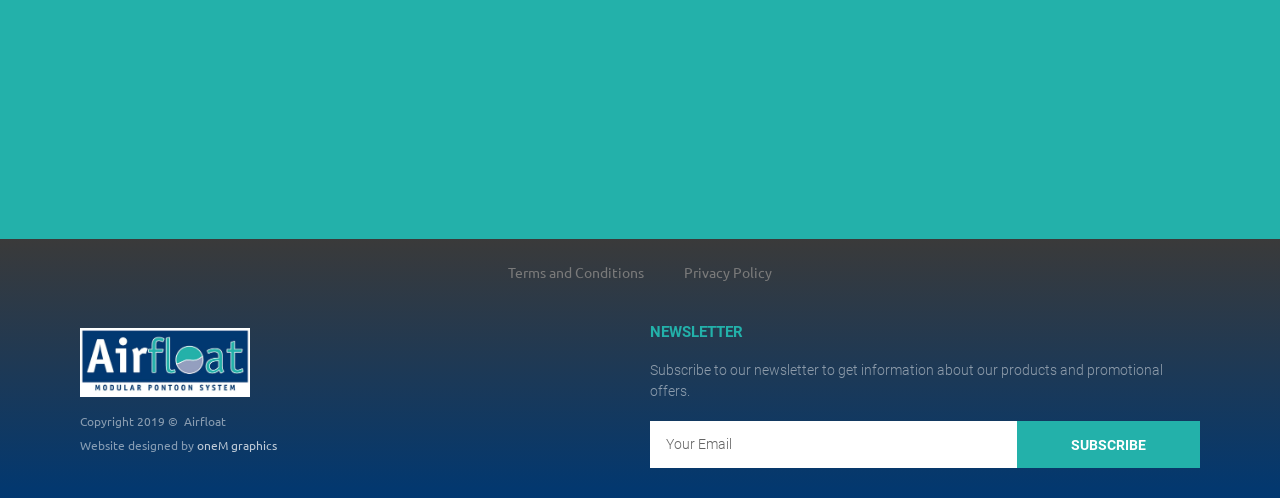Please analyze the image and give a detailed answer to the question:
What is the name of the company that designed the website?

The name of the company that designed the website can be found at the bottom of the webpage, where it says 'Website designed by oneM graphics'.